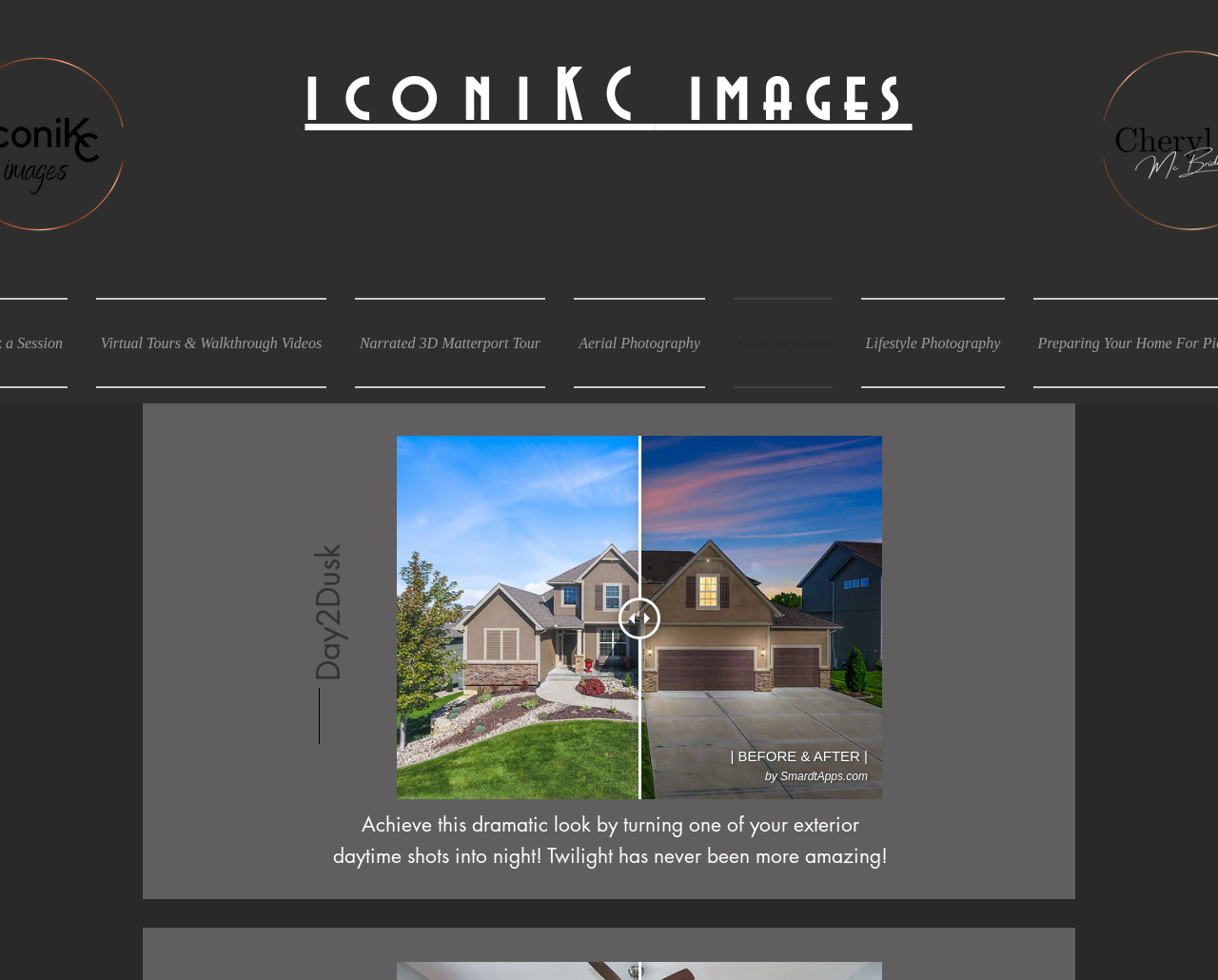Answer briefly with one word or phrase:
What is the purpose of the 'Day2Dusk' button?

To turn daytime shots into night